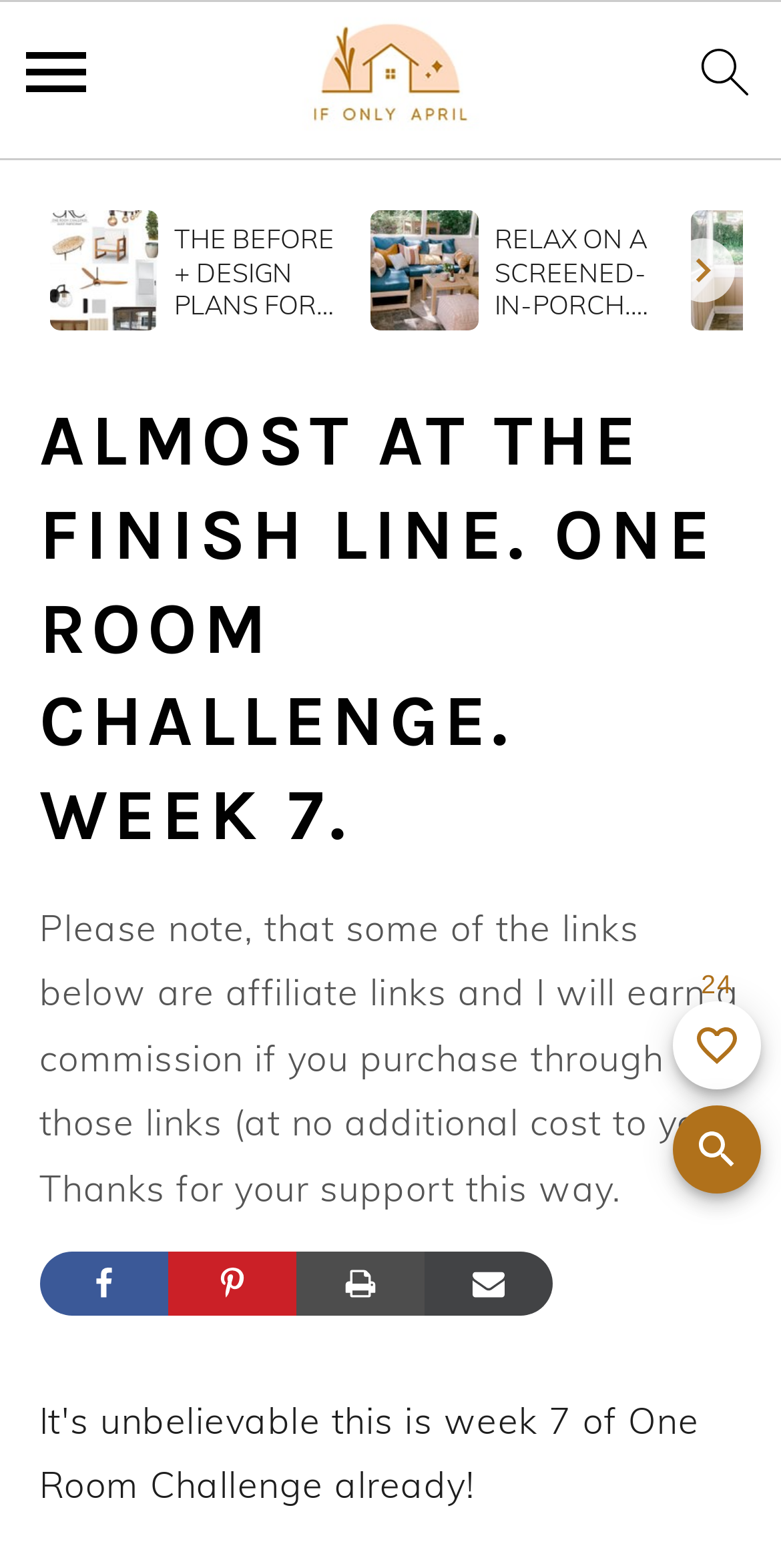Extract the main heading text from the webpage.

ALMOST AT THE FINISH LINE. ONE ROOM CHALLENGE. WEEK 7.